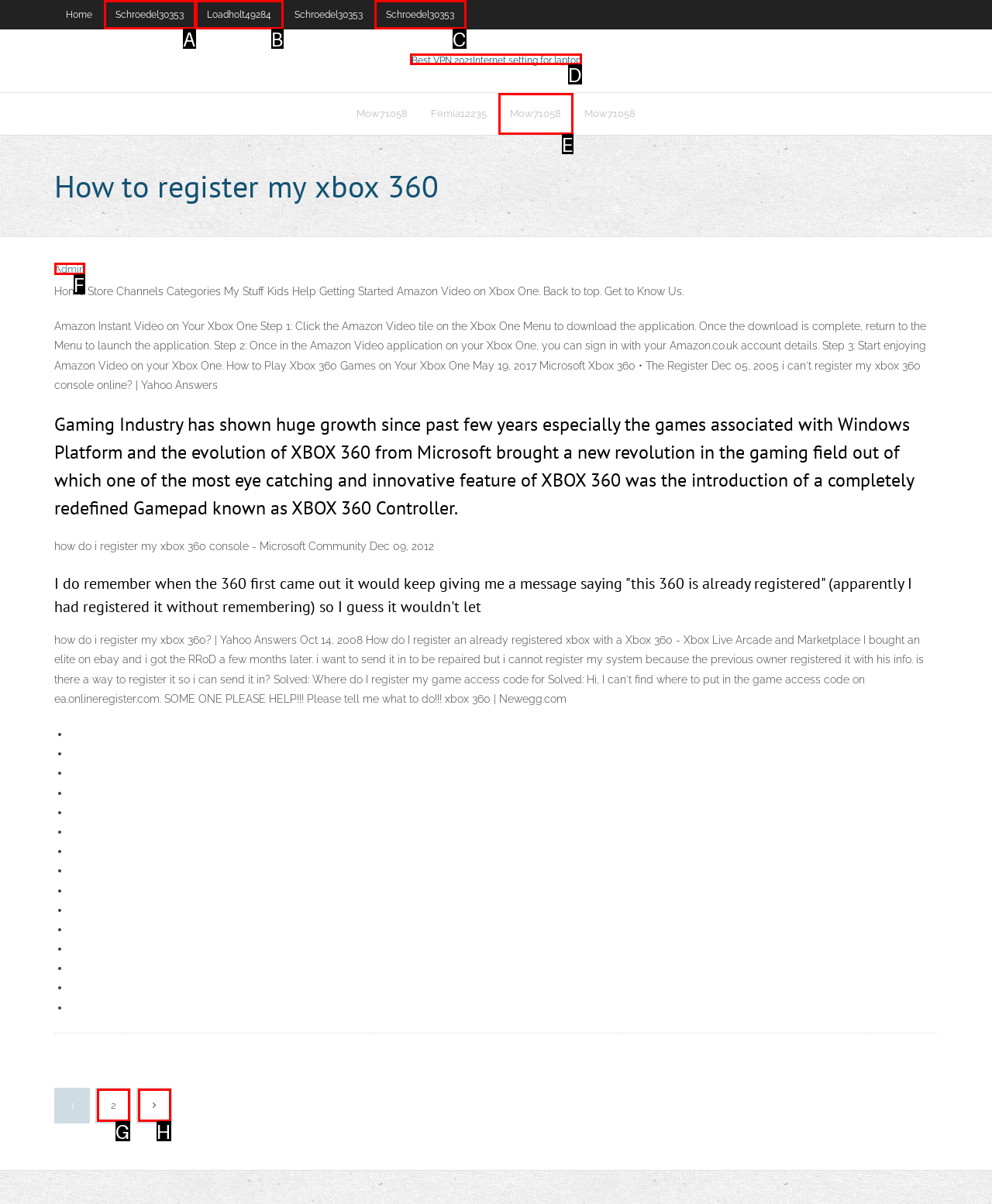Determine which HTML element to click for this task: Click on the 'Best VPN 2021Internet setting for laptop' link Provide the letter of the selected choice.

D